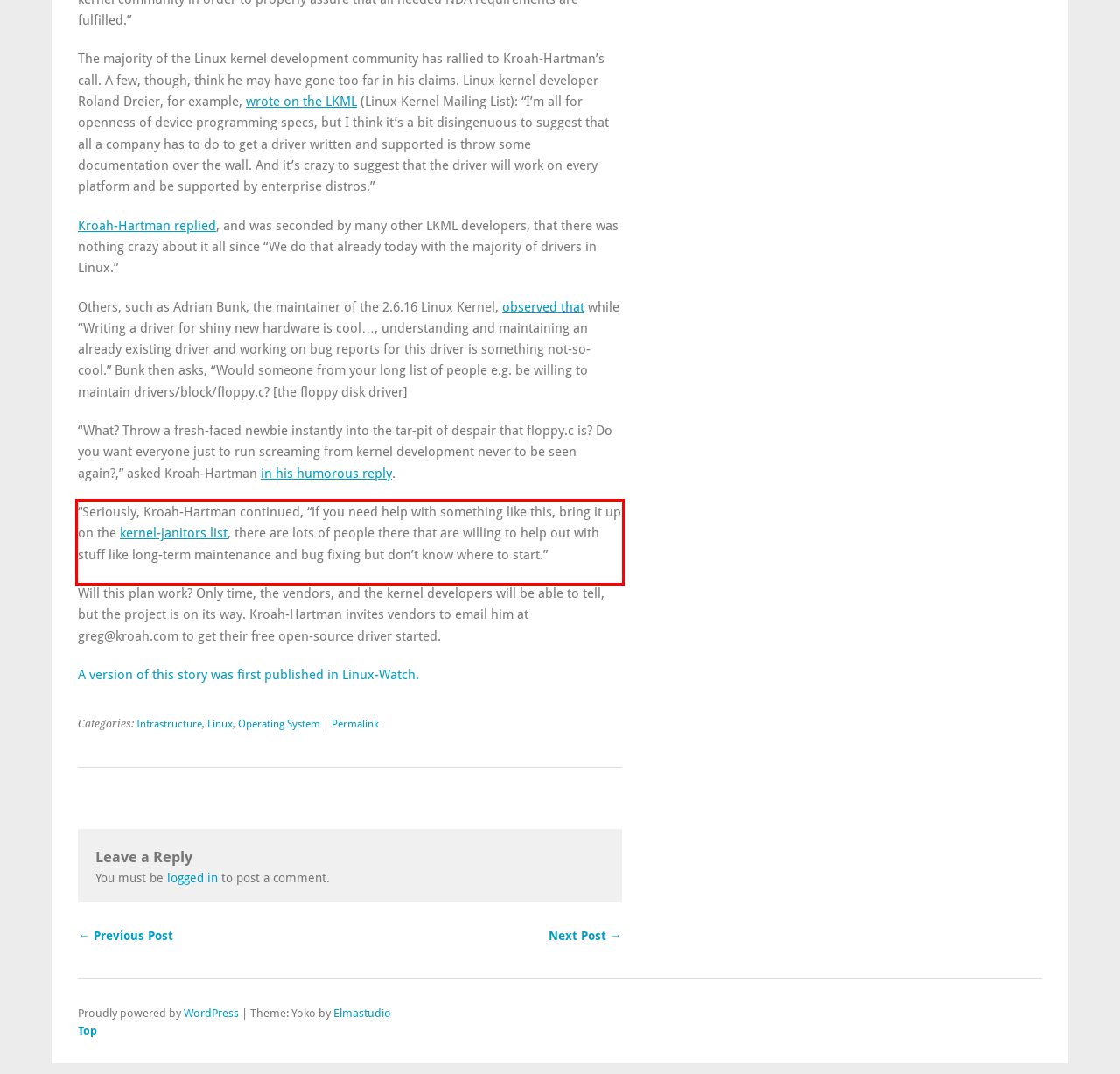You are given a webpage screenshot with a red bounding box around a UI element. Extract and generate the text inside this red bounding box.

“Seriously, Kroah-Hartman continued, “if you need help with something like this, bring it up on the kernel-janitors list, there are lots of people there that are willing to help out with stuff like long-term maintenance and bug fixing but don’t know where to start.”